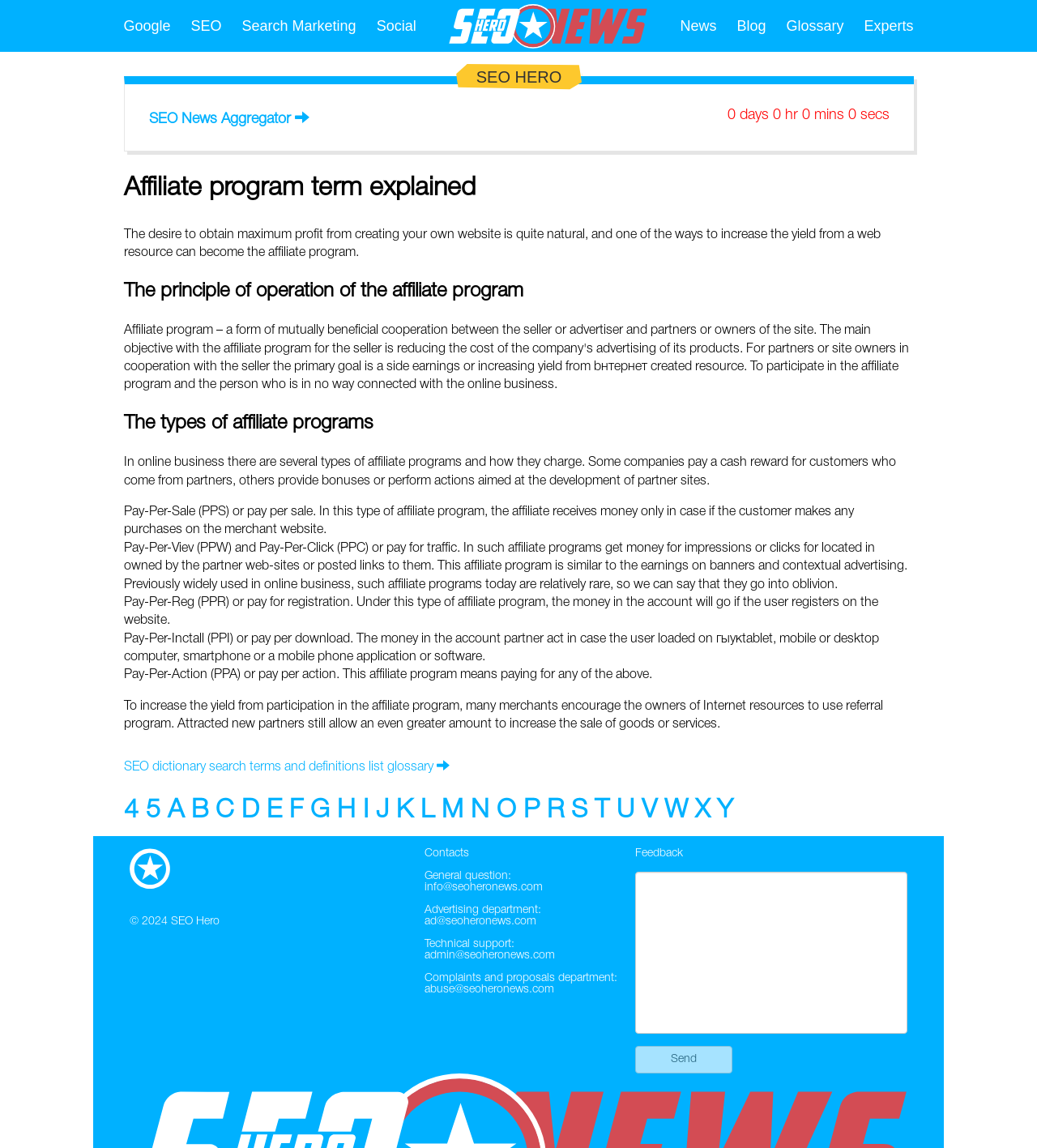Determine the bounding box coordinates of the clickable area required to perform the following instruction: "Visit SEO News Aggregator". The coordinates should be represented as four float numbers between 0 and 1: [left, top, right, bottom].

[0.143, 0.098, 0.28, 0.109]